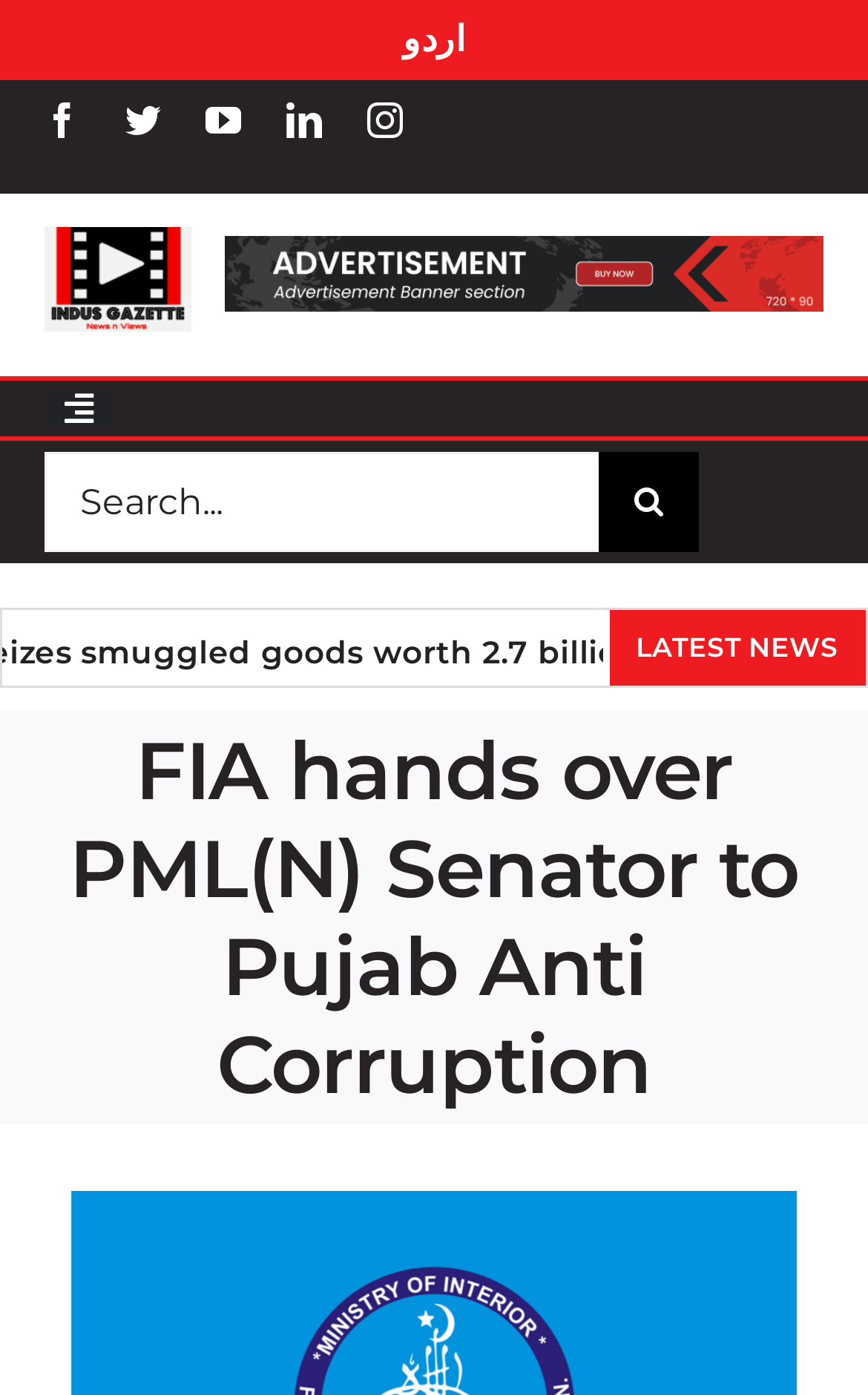Find the bounding box coordinates of the area to click in order to follow the instruction: "Switch to Urdu language".

[0.464, 0.013, 0.536, 0.043]